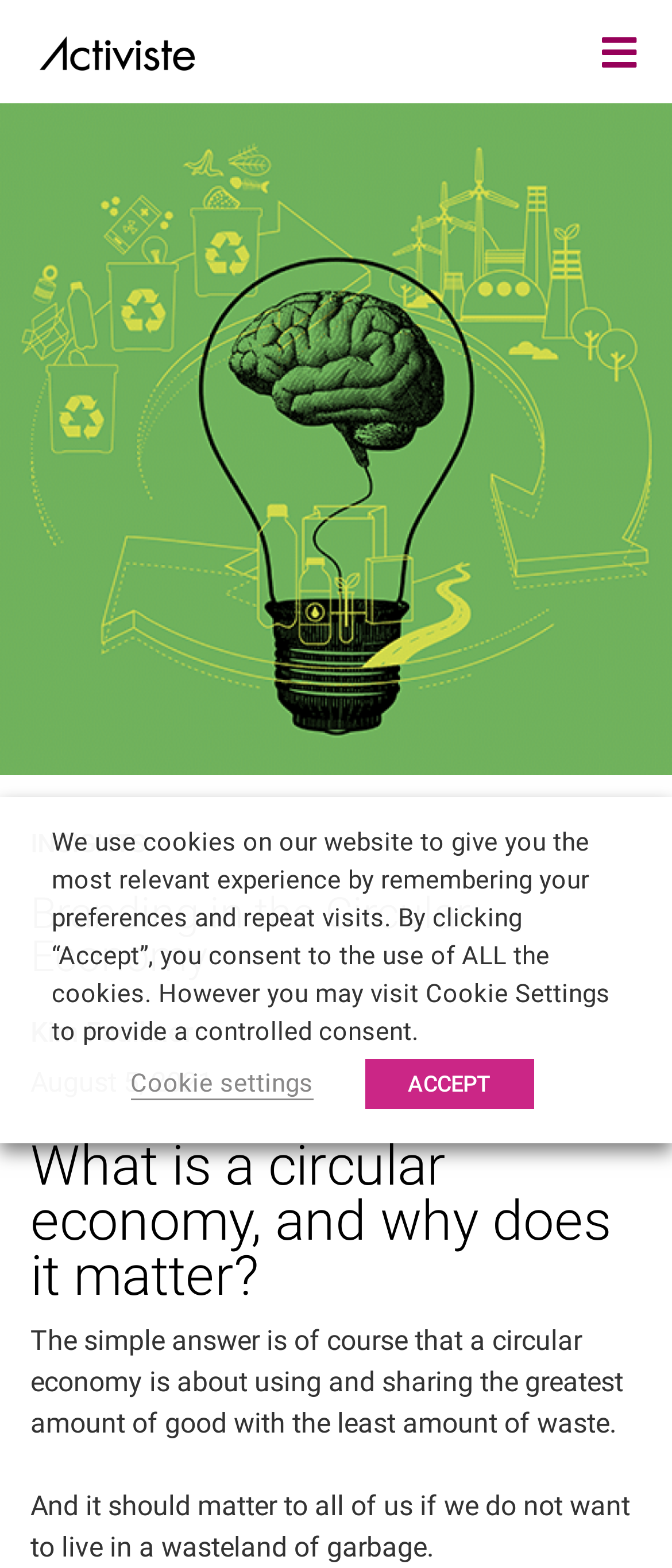When was the article published?
Please give a detailed and elaborate answer to the question.

The article was published on August 5, 2021, which is mentioned in the static text 'August 5, 2021' below the author's name.